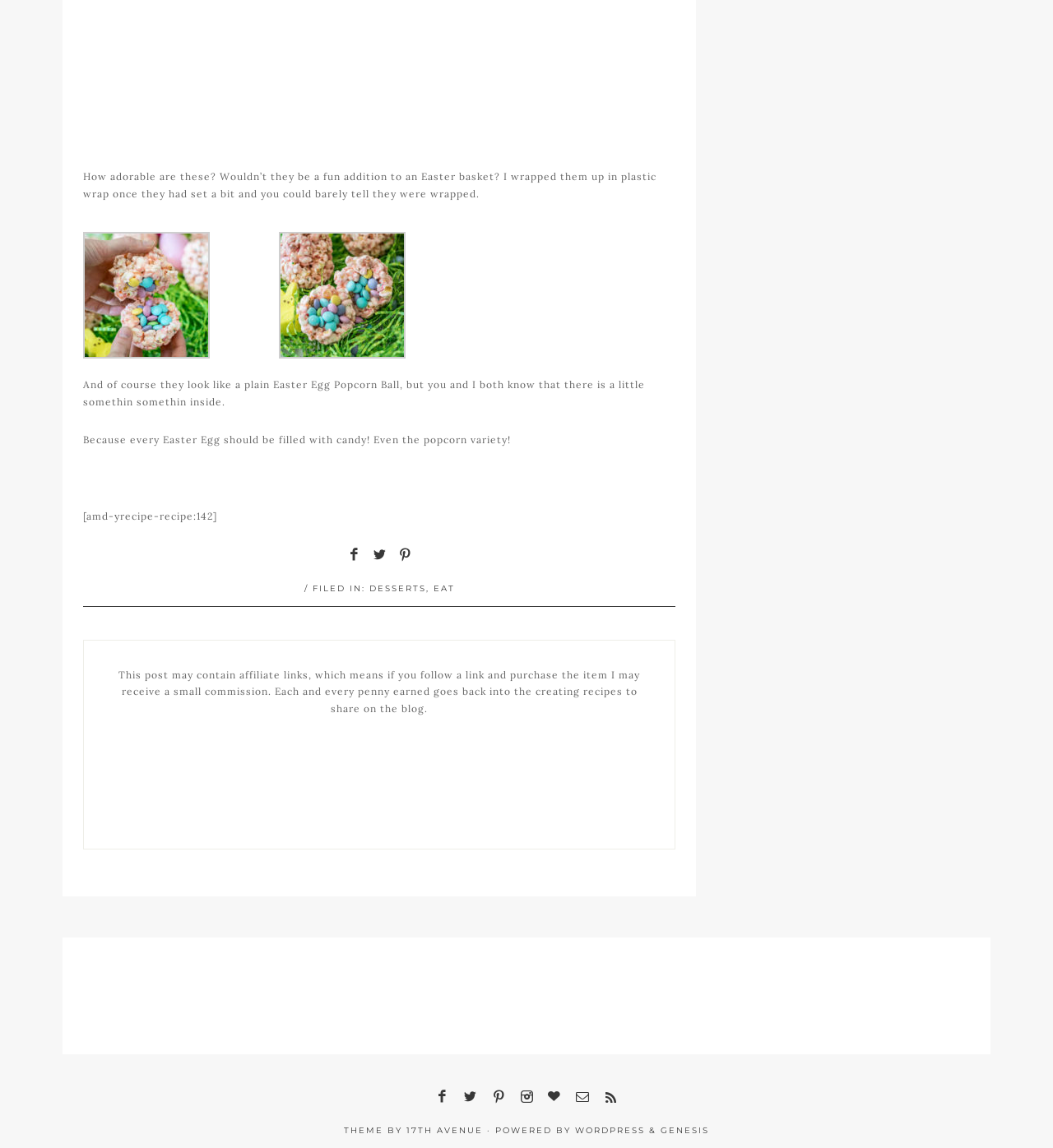Determine the bounding box coordinates of the clickable element to achieve the following action: 'Subscribe to the newsletter'. Provide the coordinates as four float values between 0 and 1, formatted as [left, top, right, bottom].

None